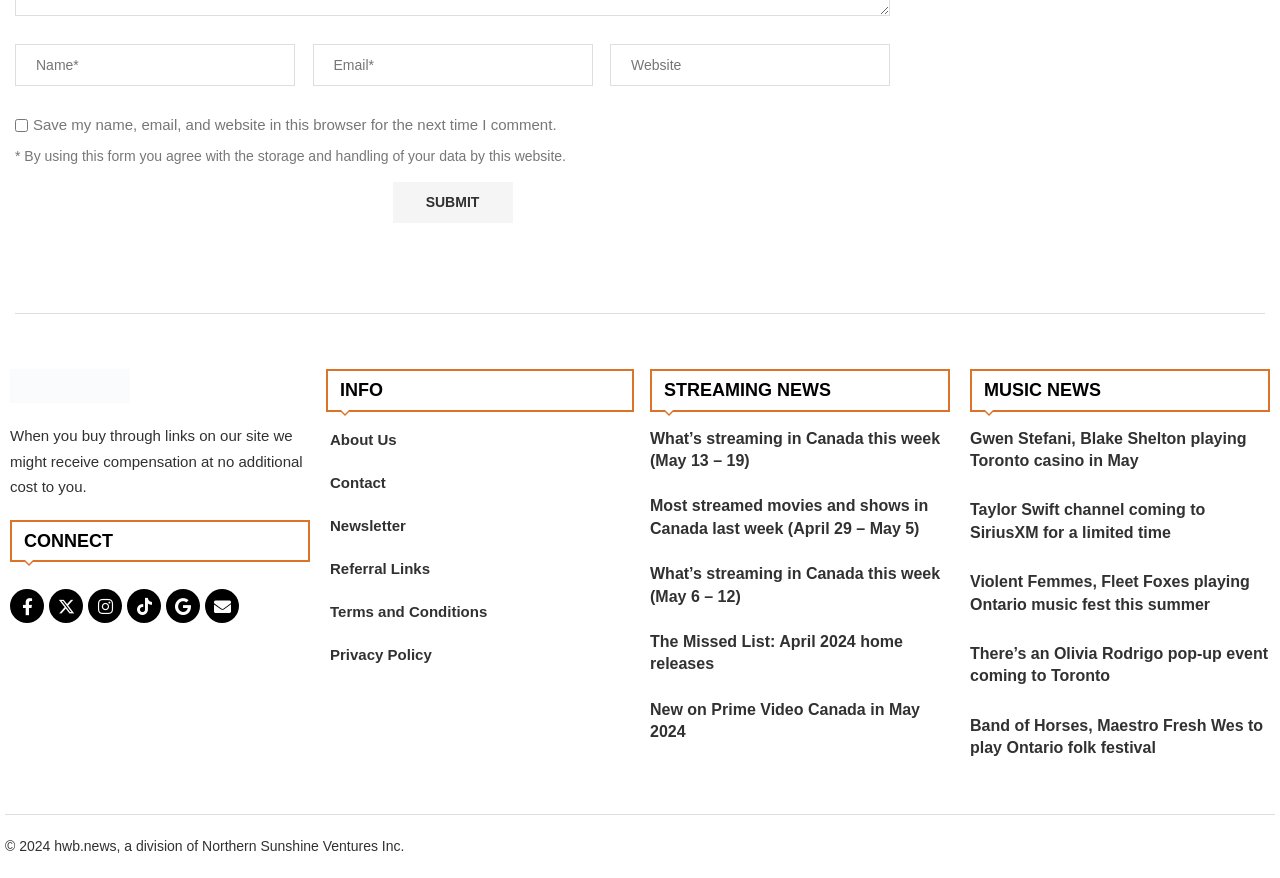Provide the bounding box coordinates for the UI element that is described as: "name="url" placeholder="Website"".

[0.477, 0.051, 0.695, 0.098]